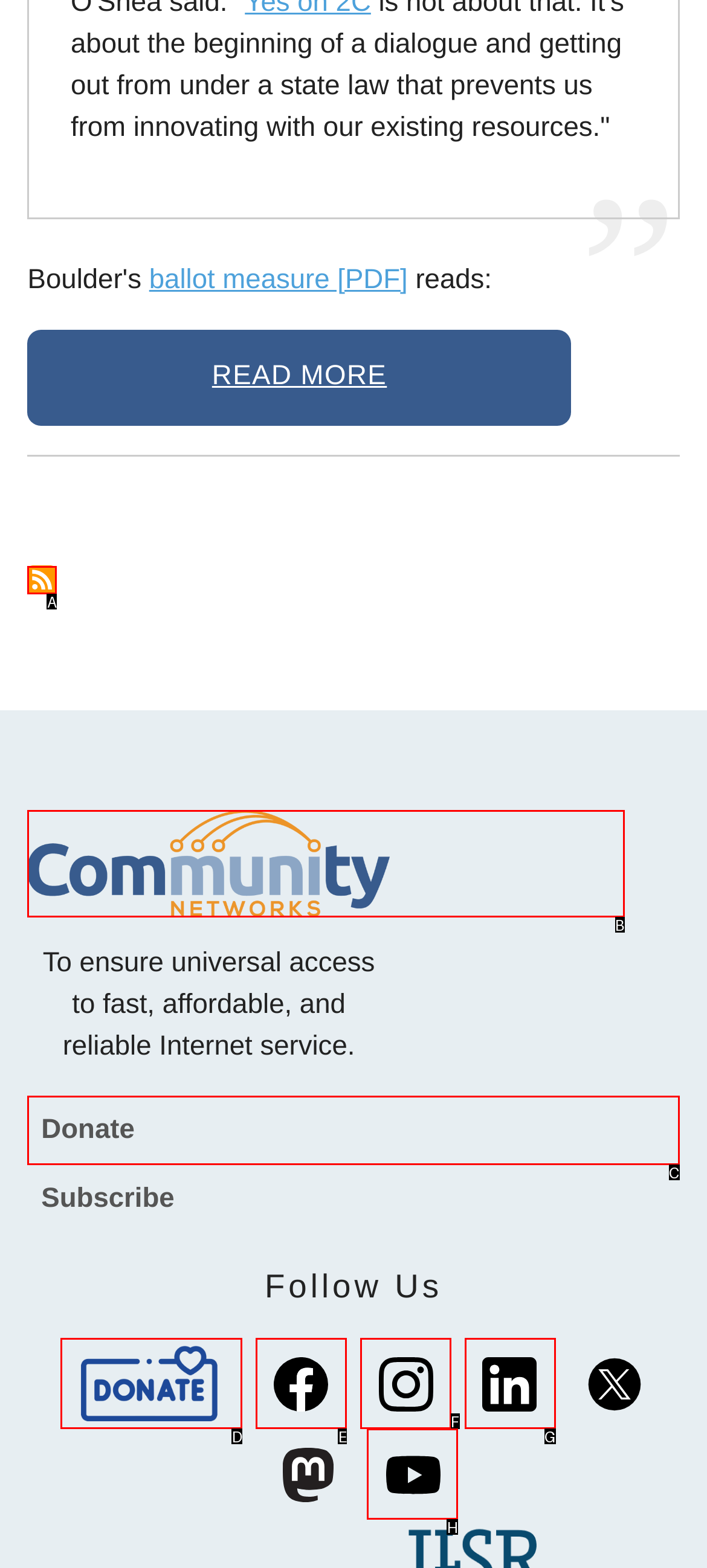Which option should be clicked to execute the task: subscribe to yuma county co?
Reply with the letter of the chosen option.

A